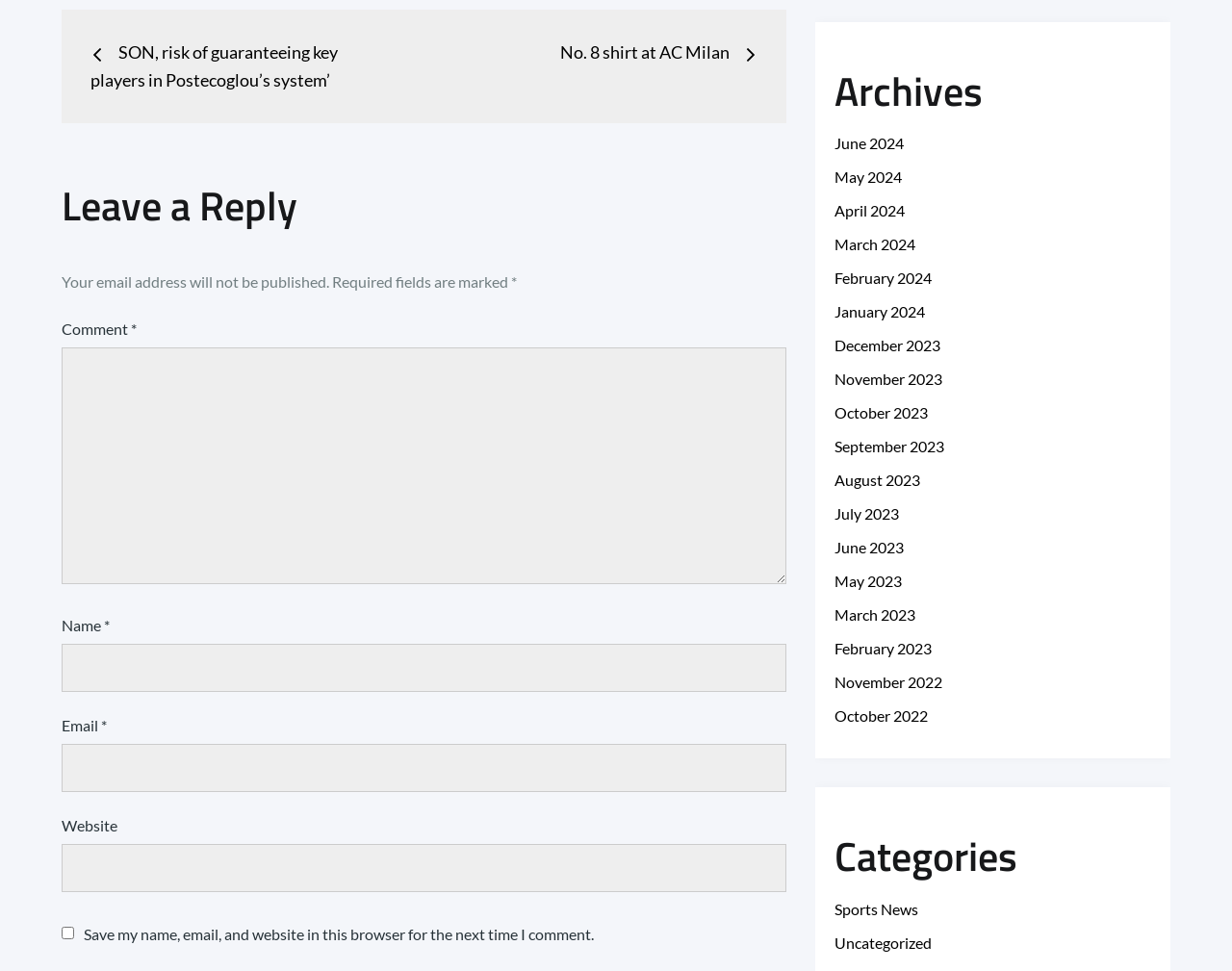Identify the bounding box coordinates of the section to be clicked to complete the task described by the following instruction: "Enter a comment in the 'Comment *' field". The coordinates should be four float numbers between 0 and 1, formatted as [left, top, right, bottom].

[0.05, 0.358, 0.639, 0.601]